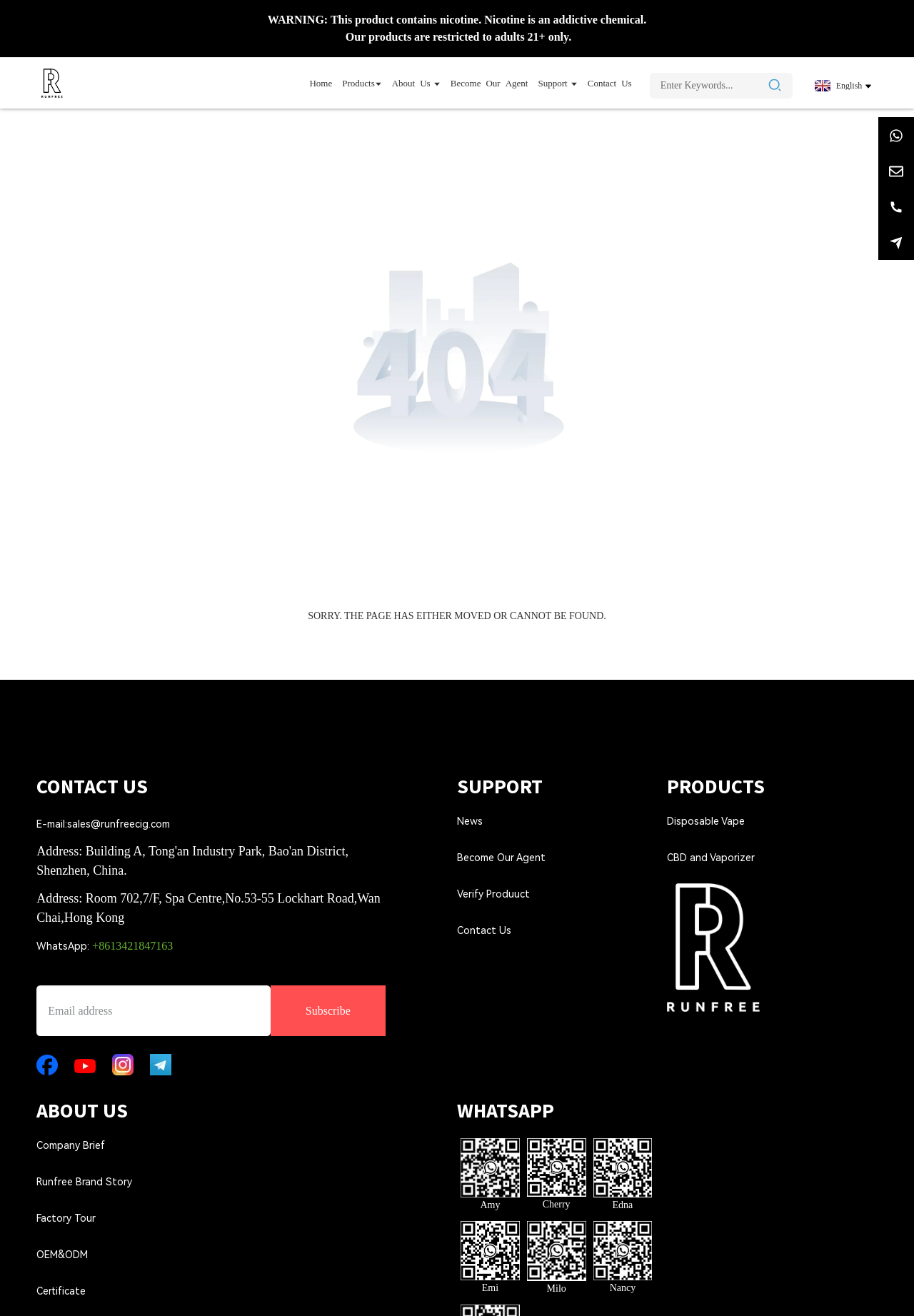Could you locate the bounding box coordinates for the section that should be clicked to accomplish this task: "Contact Us via email".

[0.04, 0.622, 0.186, 0.63]